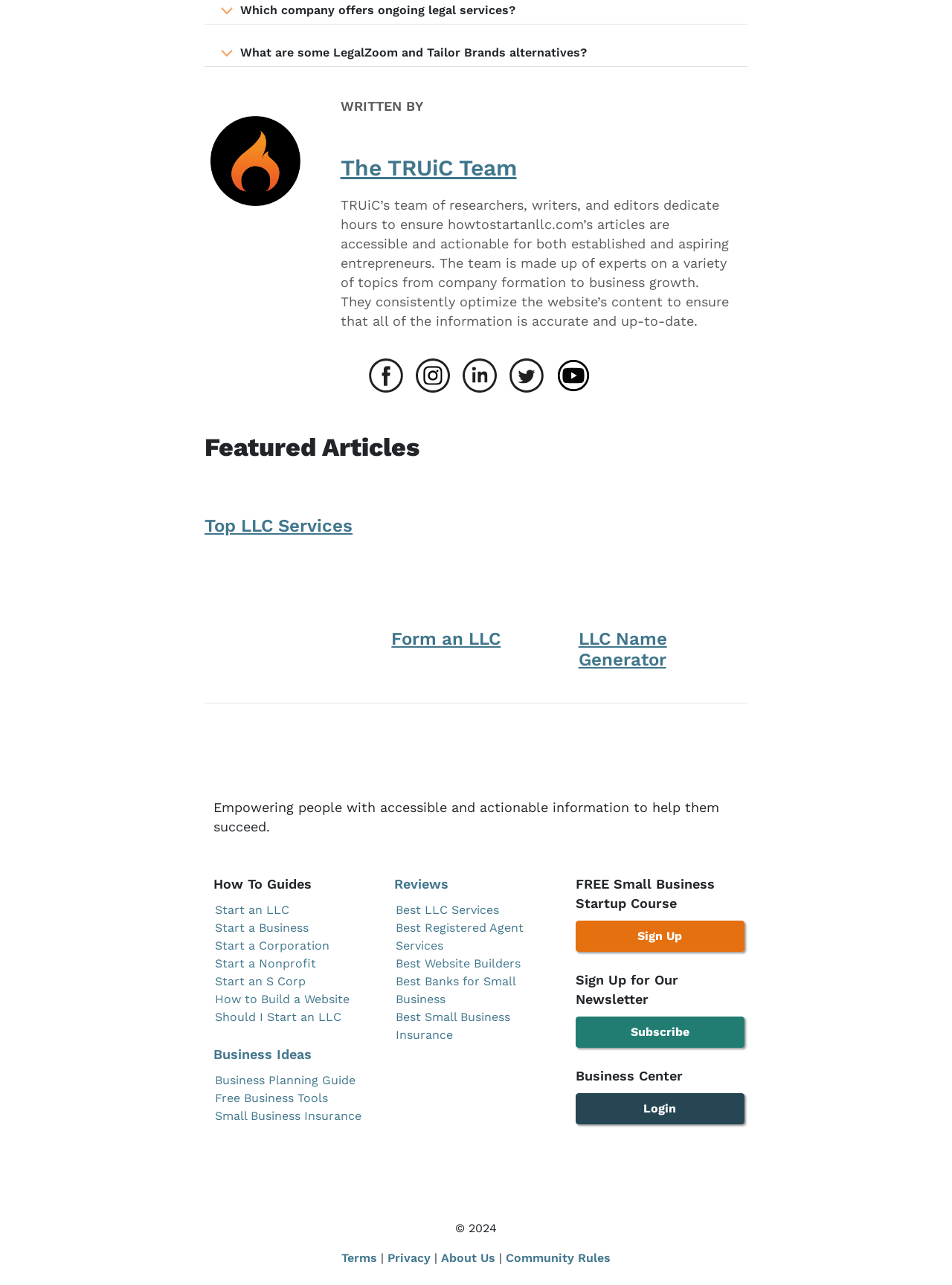Please identify the bounding box coordinates for the region that you need to click to follow this instruction: "Sign Up for Our Newsletter".

[0.604, 0.716, 0.782, 0.74]